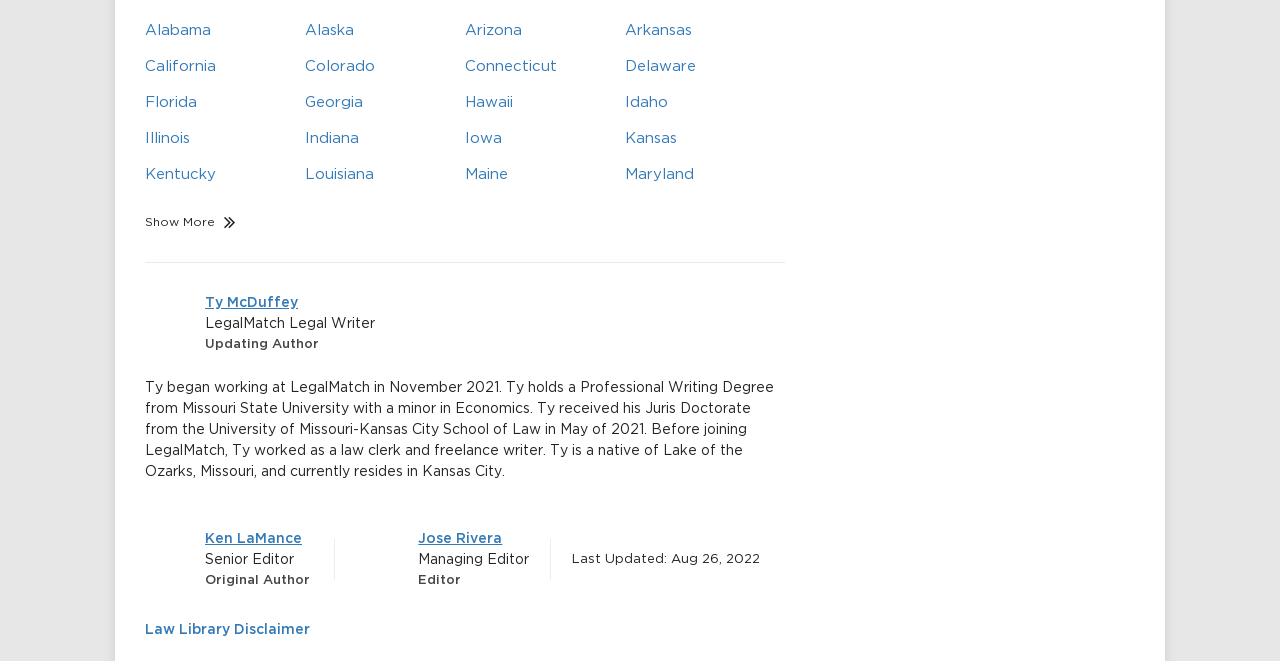Using the format (top-left x, top-left y, bottom-right x, bottom-right y), and given the element description, identify the bounding box coordinates within the screenshot: Colorado

[0.238, 0.089, 0.293, 0.112]